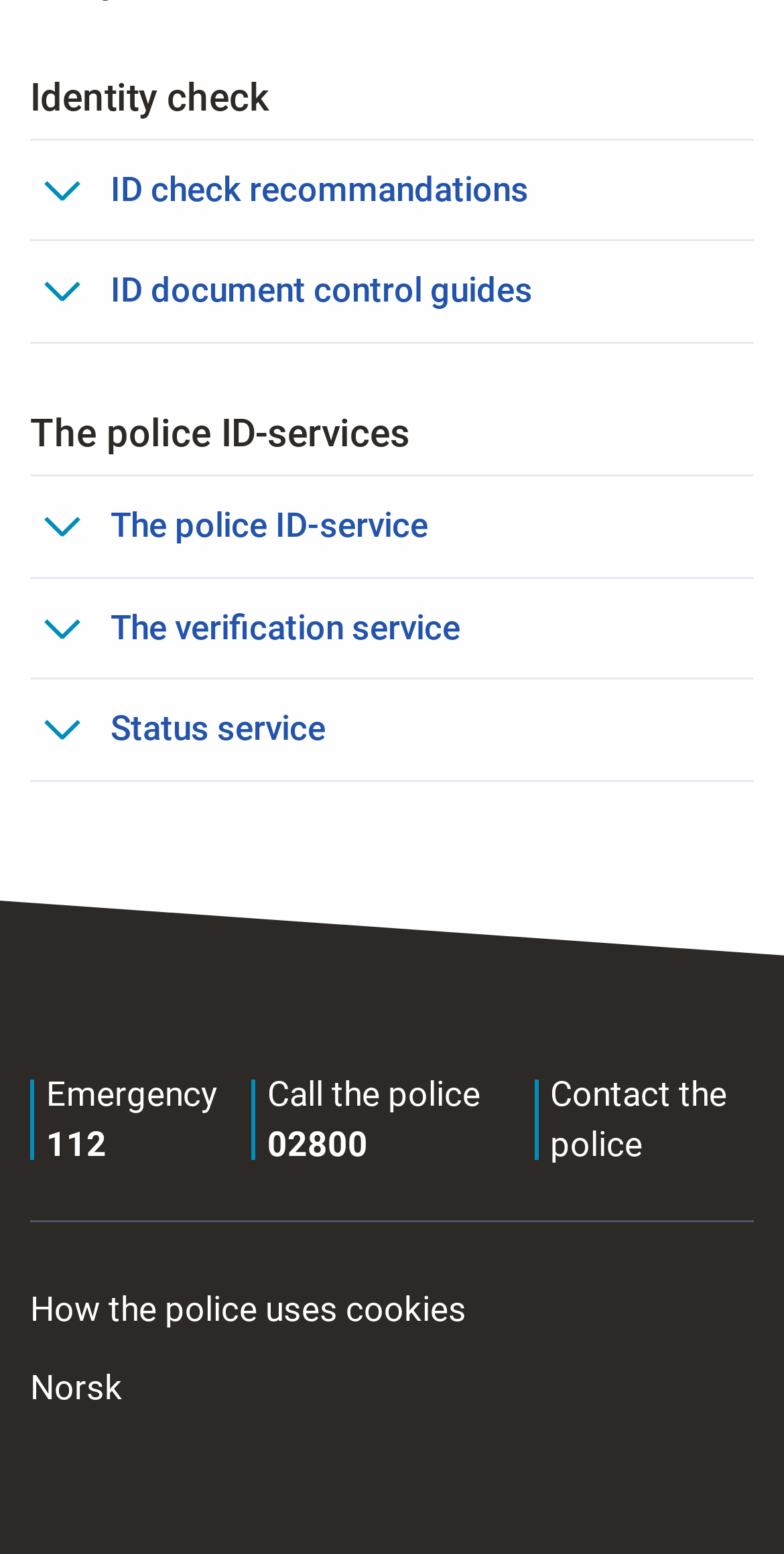Please specify the bounding box coordinates of the clickable region to carry out the following instruction: "View ID document control guides". The coordinates should be four float numbers between 0 and 1, in the format [left, top, right, bottom].

[0.038, 0.156, 0.962, 0.22]